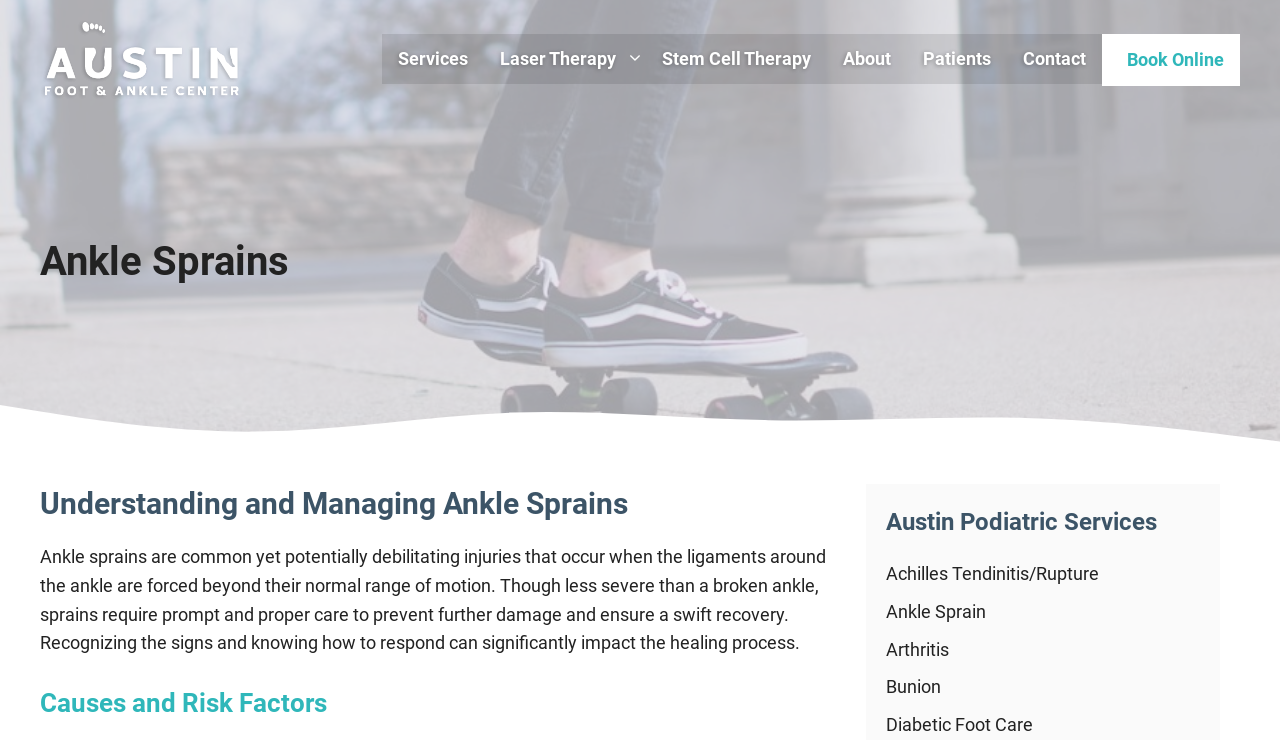What services are offered by Austin Podiatric Services?
Refer to the image and provide a one-word or short phrase answer.

Various foot-related services